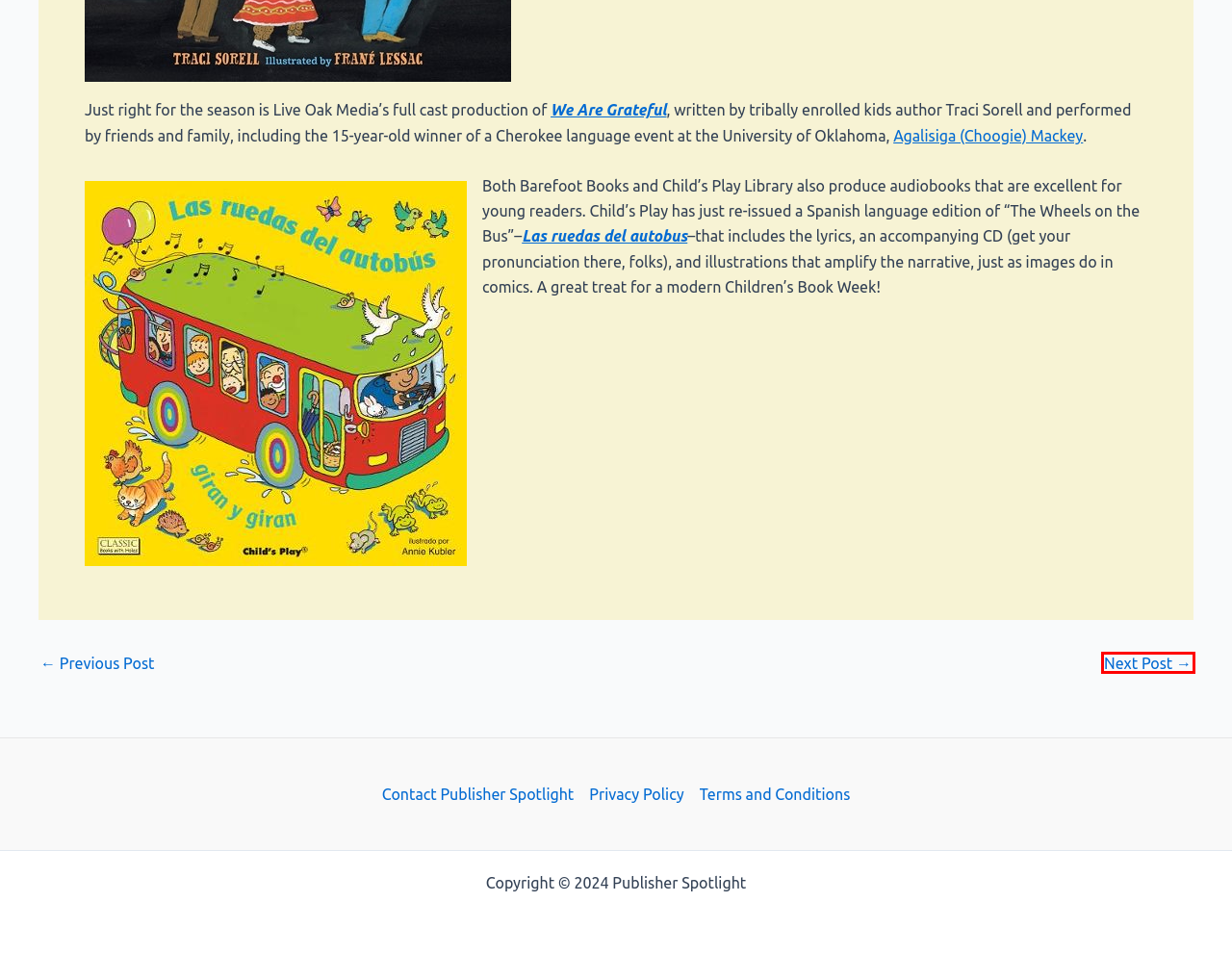You see a screenshot of a webpage with a red bounding box surrounding an element. Pick the webpage description that most accurately represents the new webpage after interacting with the element in the red bounding box. The options are:
A. Privacy Policy - Publisher Spotlight
B. This Week’s Comics: Children Camp
C. Our Client Publishers - Publisher Spotlight
D. Terms and Conditions - Publisher Spotlight
E. Books to Honor Adoption Awareness Month - Publisher Spotlight
F. Contact Publisher Spotlight - Publisher Spotlight
G. Curiosity Reigns in Titles for Older Kids During Children's Book Week - Publisher Spotlight
H. Bill John Baker: Cherokee high school attracts the best in Indian Country

E